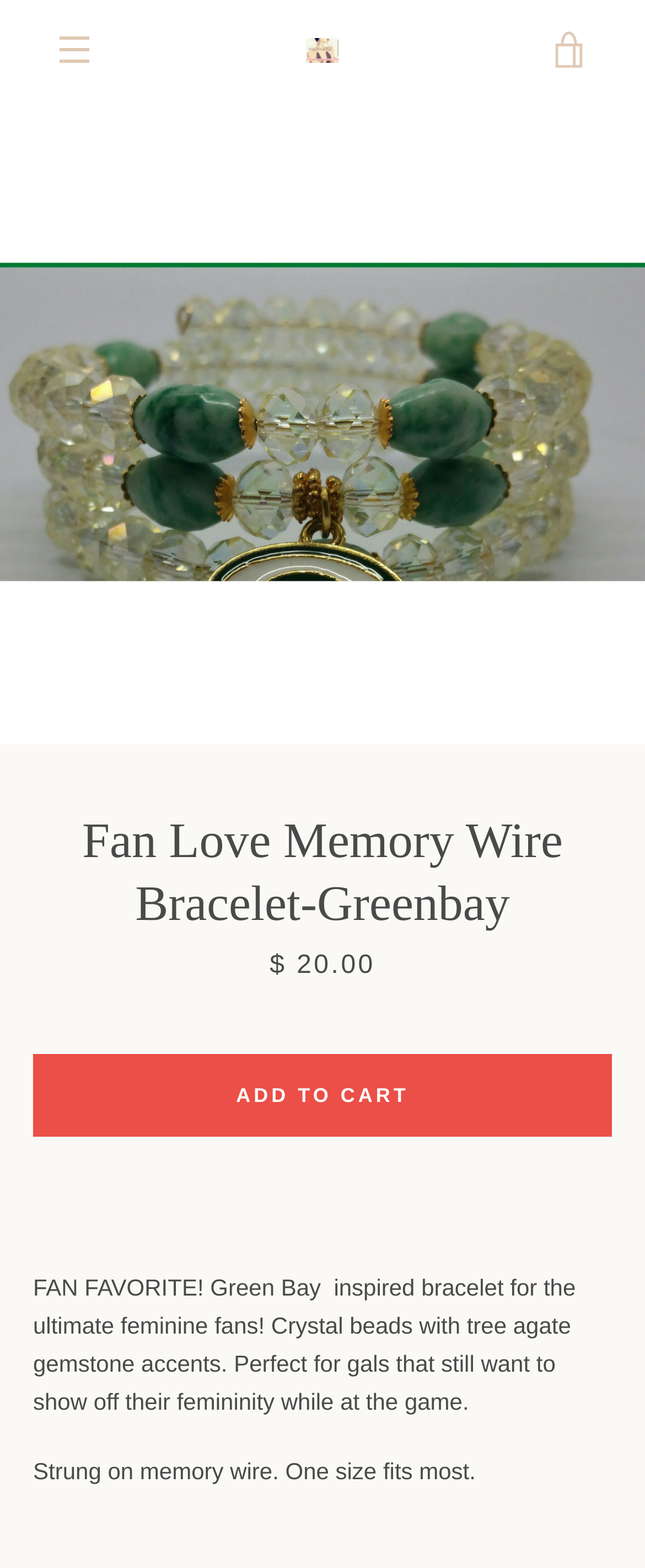Locate the bounding box coordinates of the element that should be clicked to fulfill the instruction: "sign up for the PoP newsletter".

None